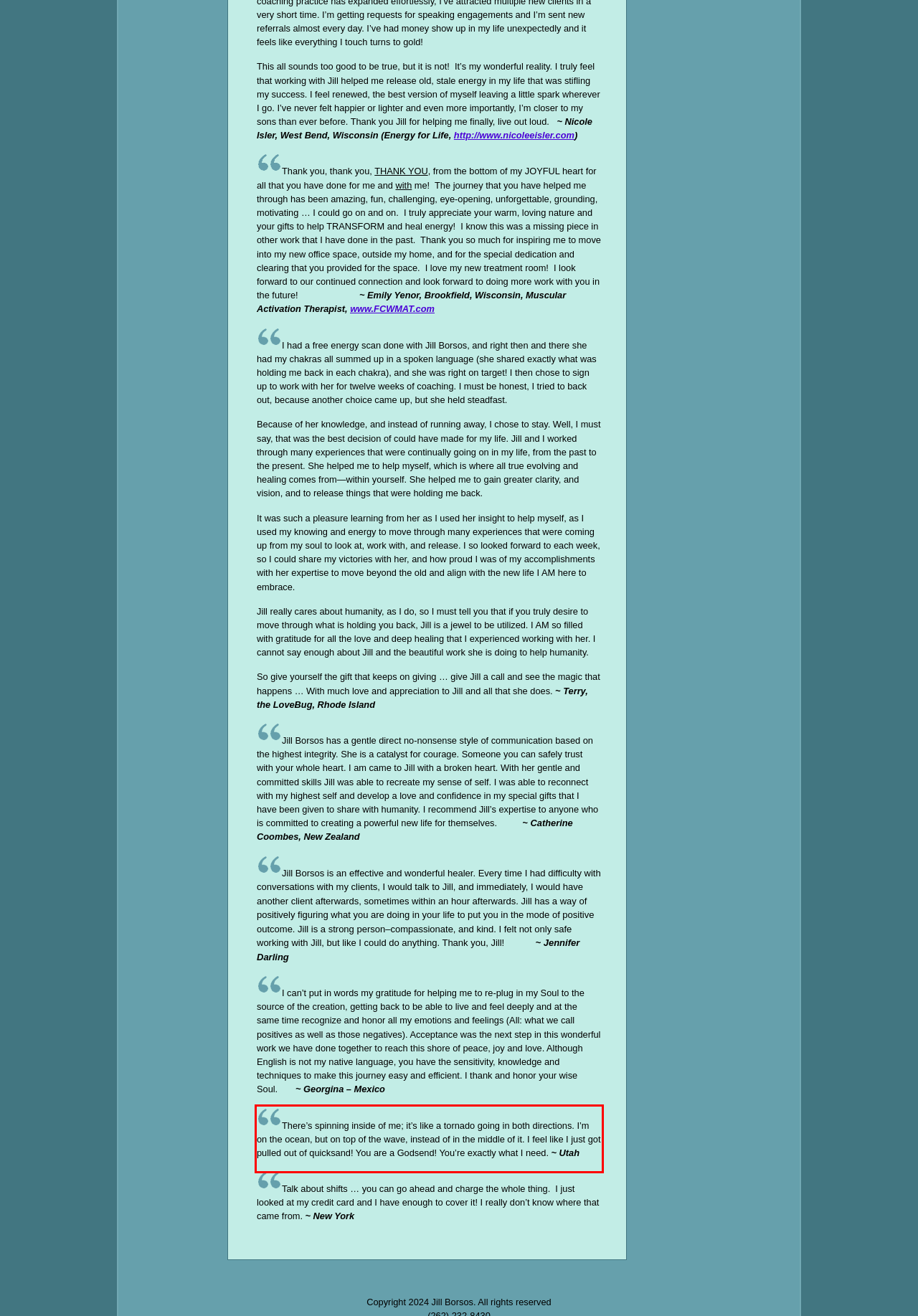Using the provided screenshot of a webpage, recognize the text inside the red rectangle bounding box by performing OCR.

There’s spinning inside of me; it’s like a tornado going in both directions. I’m on the ocean, but on top of the wave, instead of in the middle of it. I feel like I just got pulled out of quicksand! You are a Godsend! You’re exactly what I need. ~ Utah